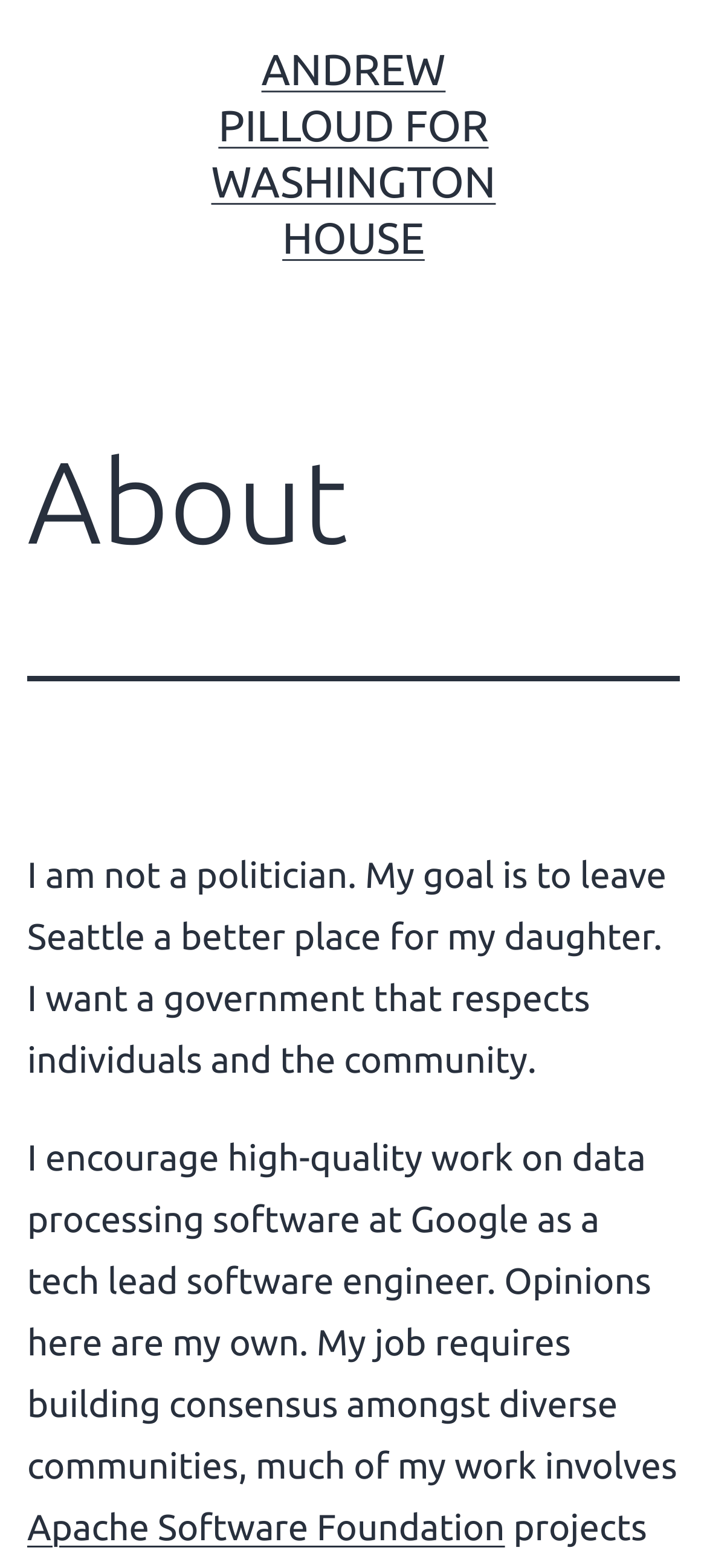Given the element description Andrew Pilloud for Washington House, predict the bounding box coordinates for the UI element in the webpage screenshot. The format should be (top-left x, top-left y, bottom-right x, bottom-right y), and the values should be between 0 and 1.

[0.299, 0.028, 0.701, 0.168]